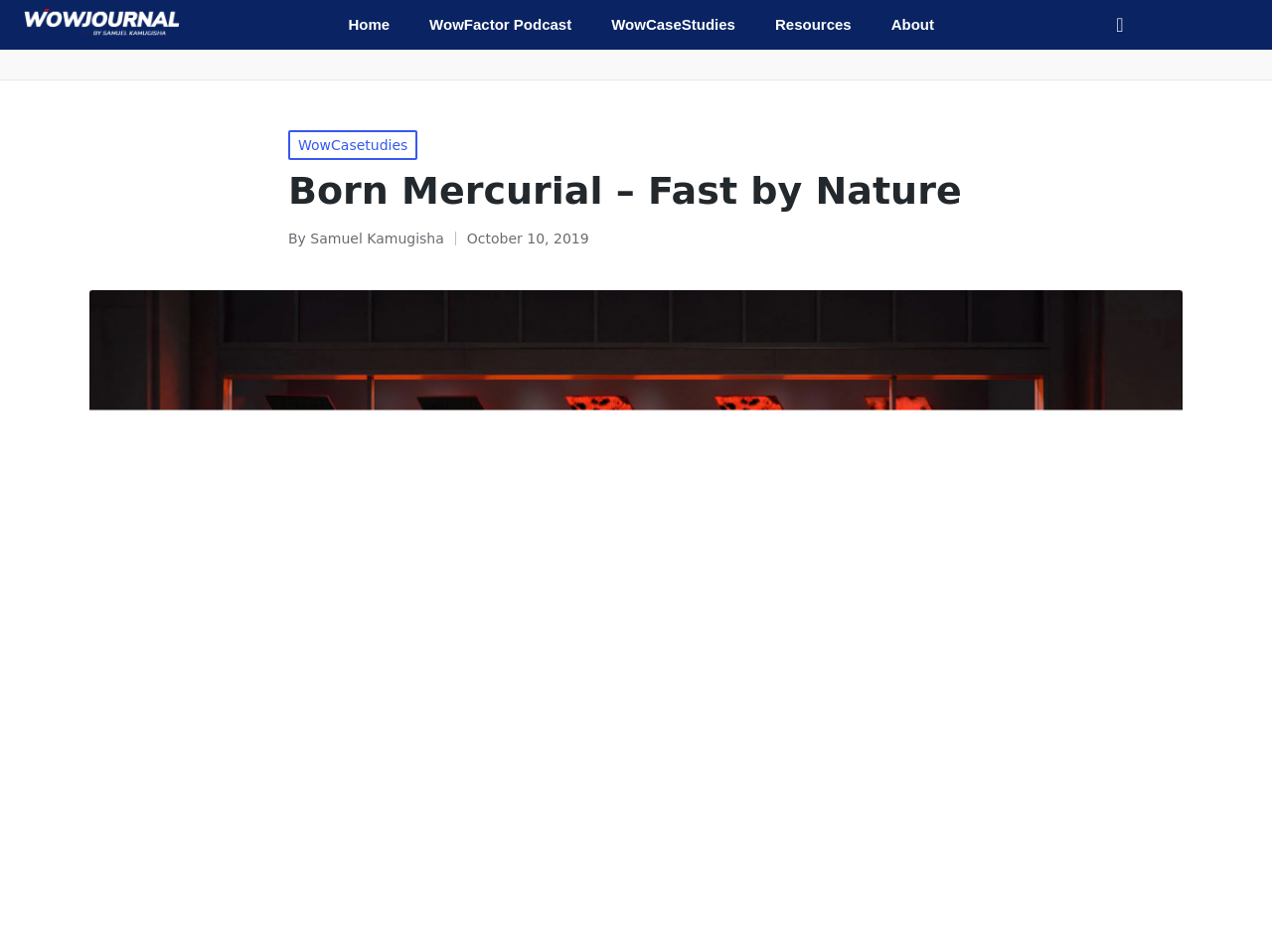Find the main header of the webpage and produce its text content.

Born Mercurial – Fast by Nature